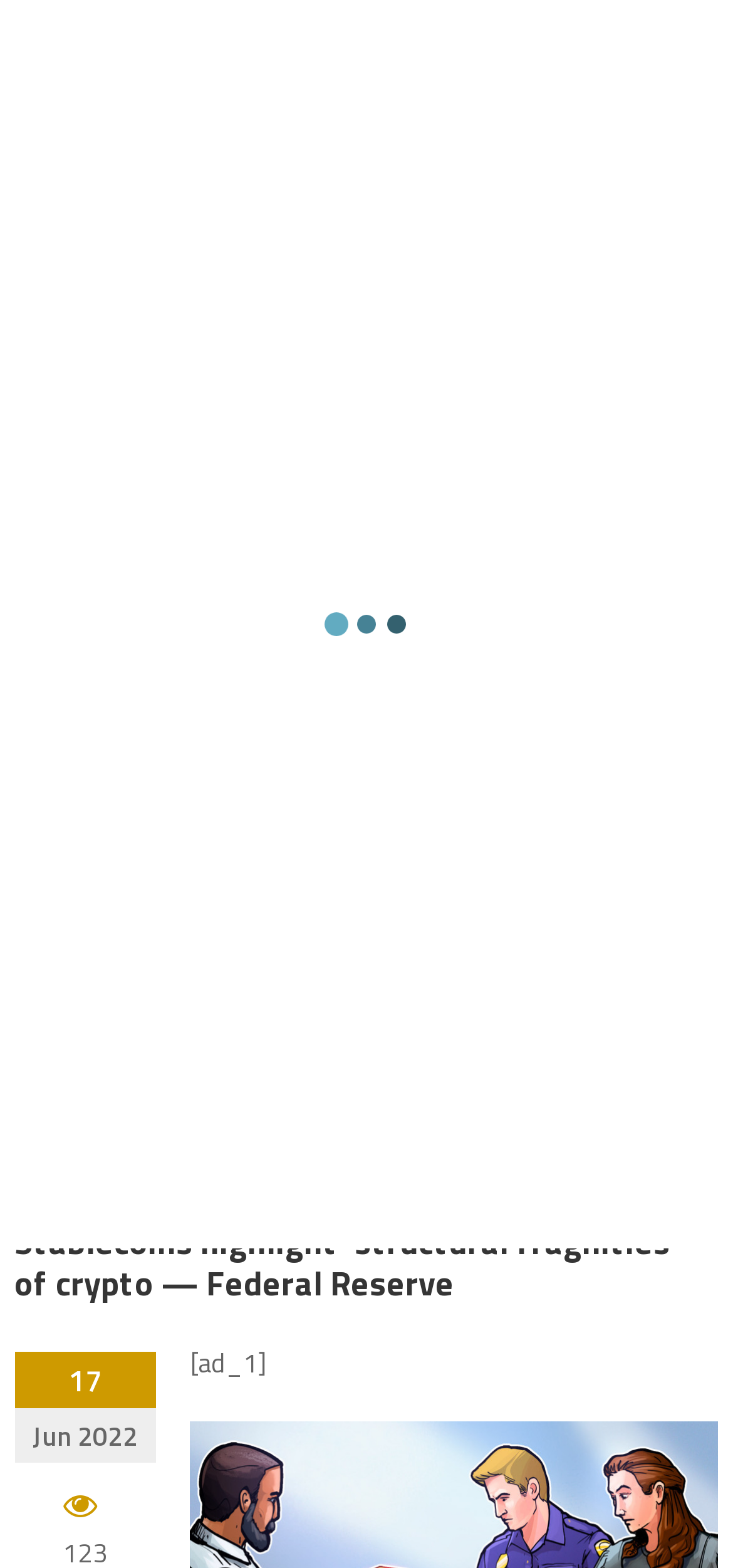Identify the text that serves as the heading for the webpage and generate it.

Stablecoins highlight ‘structural fragilities’ of crypto — Federal Reserve